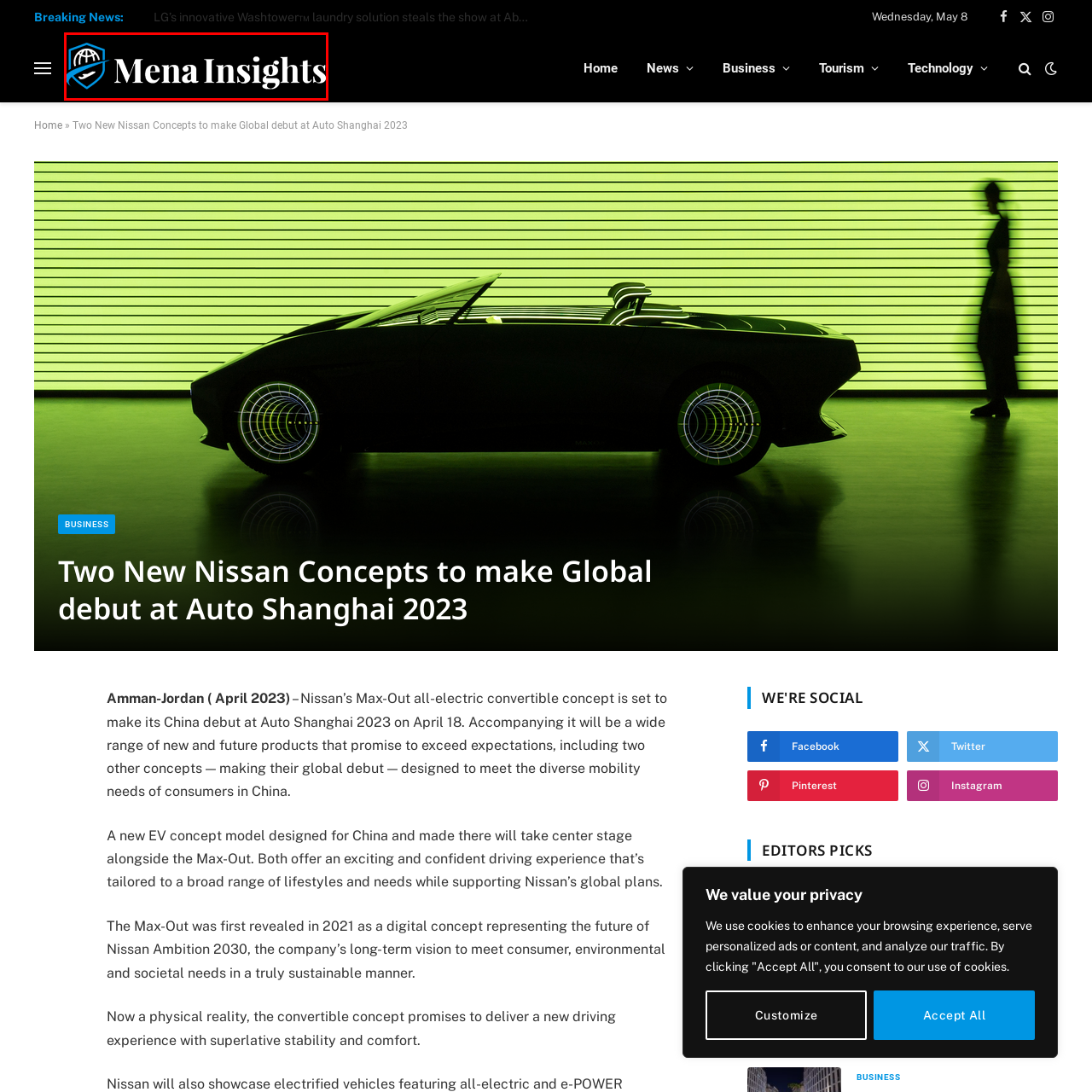Give a detailed caption for the image that is encased within the red bounding box.

The image features the logo of "Mena Insights," presented in a sophisticated design that blends modern typography with a strong visual identity. The logo includes a globe motif, symbolizing global awareness and connectivity, complemented by a check mark, which signifies trust and reliability. The text is predominantly in white, standing out against a bold black background, enhancing its visibility and impact. This logo represents a platform dedicated to providing valuable insights and updates relevant to the Middle East and North Africa region.